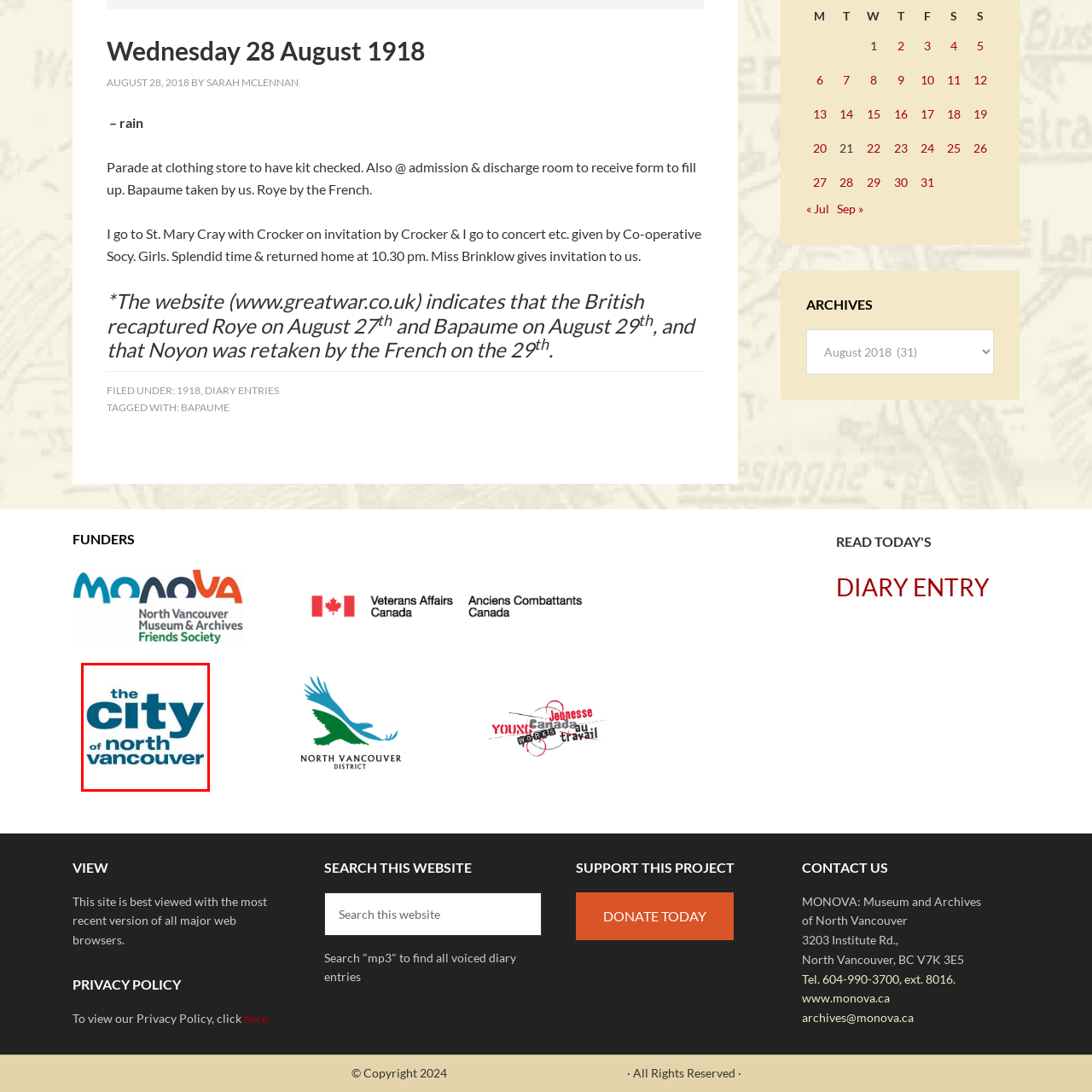What color is used in the logo?
Observe the image inside the red bounding box and give a concise answer using a single word or phrase.

Vibrant blue